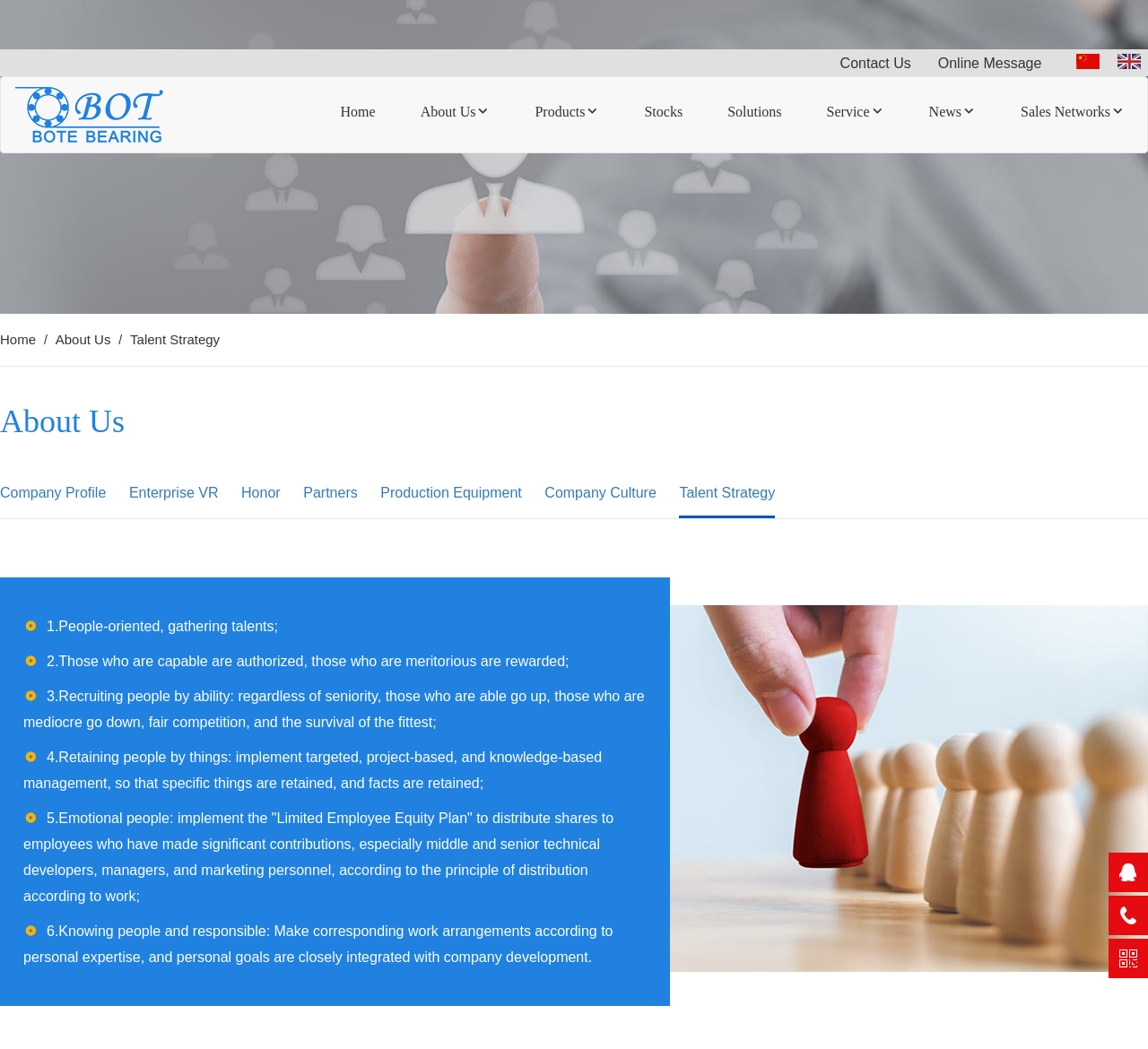Given the description "Stocks", determine the bounding box of the corresponding UI element.

[0.561, 0.082, 0.595, 0.131]